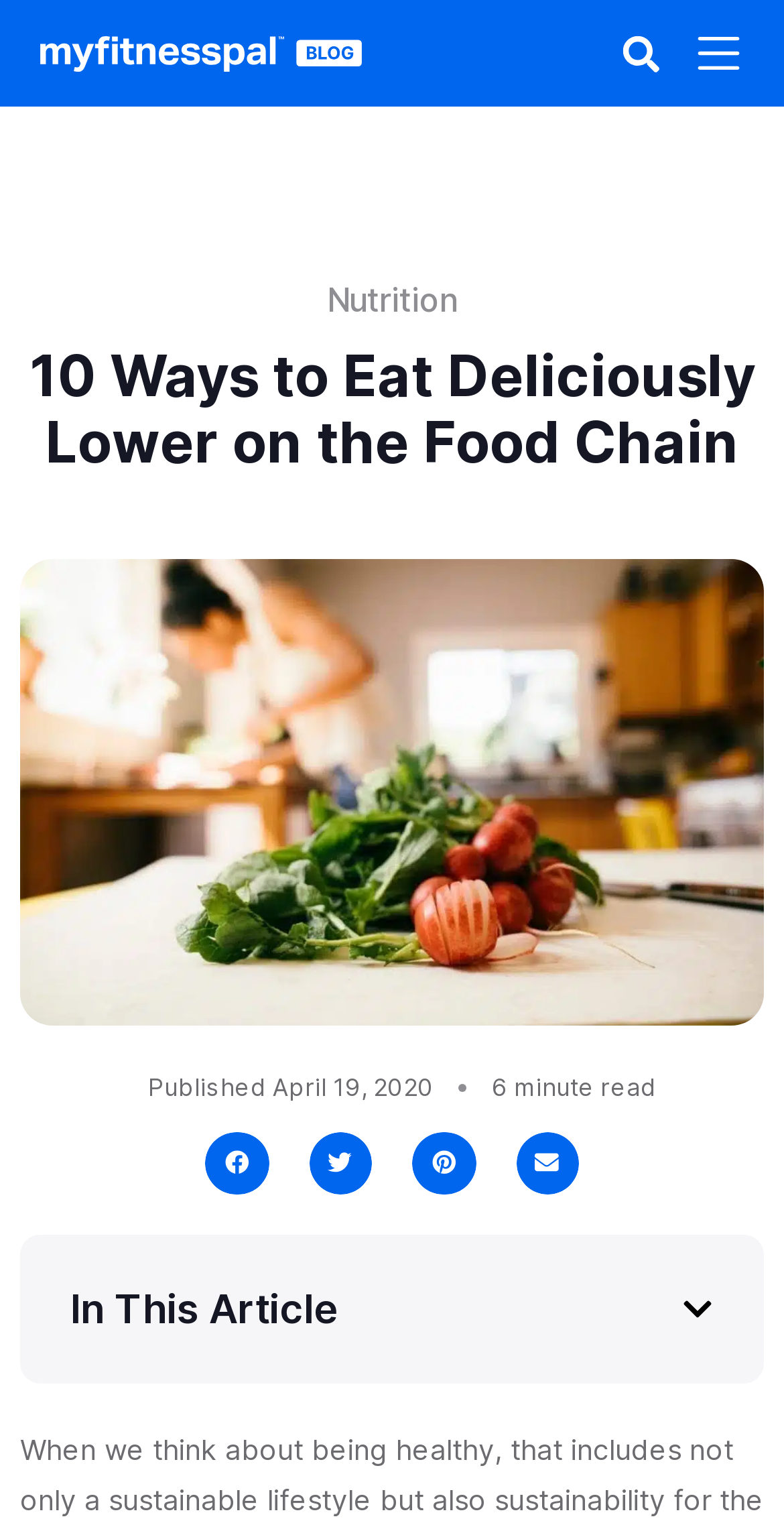What is the date this article was published?
Please ensure your answer to the question is detailed and covers all necessary aspects.

The published date can be found in the text 'Published April 19, 2020' which is located below the main heading.